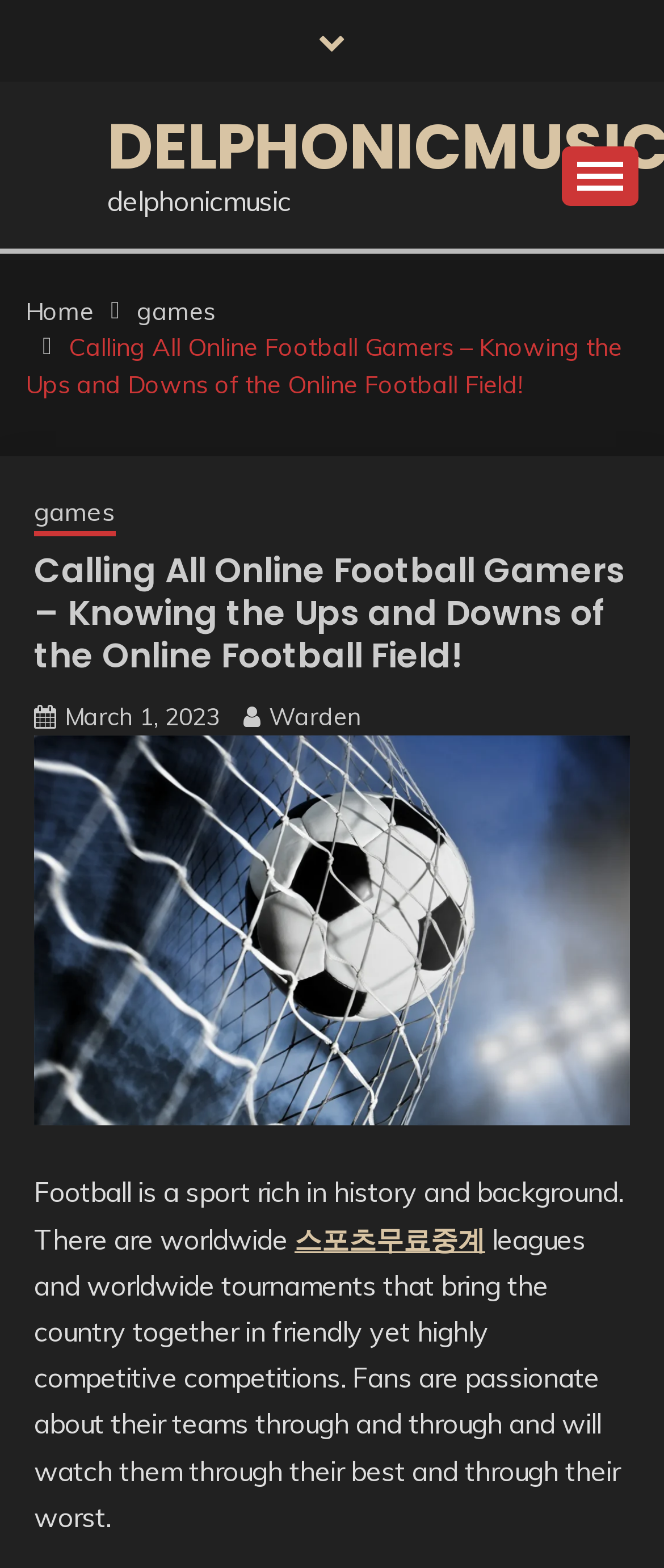Write a detailed summary of the webpage, including text, images, and layout.

The webpage is about online football gaming, with a focus on the ups and downs of the online football field. At the top, there is a link on the left side and a static text "delphonicmusic" on the right side. On the top-right corner, there is a button that controls the primary menu. 

Below the top section, there is a navigation section with breadcrumbs, which includes links to "Home", "games", and the current page title "Calling All Online Football Gamers – Knowing the Ups and Downs of the Online Football Field!". 

Under the breadcrumbs, there is a heading with the same title as the current page, followed by a link to "games" and a link to the date "March 1, 2023" with a time indicator. Next to the date, there is a link to the author "Warden". 

Below the date and author section, there is a figure, which is likely an image. Under the figure, there is a block of text that describes football as a sport rich in history and background, with worldwide leagues and tournaments that bring countries together in friendly yet highly competitive competitions. The text also mentions that fans are passionate about their teams through and through. 

In the middle of the page, there is a link to "스포츠무료중계" (which means "free sports relay" in Korean). At the bottom of the page, on the right side, there is a link with a font awesome icon.